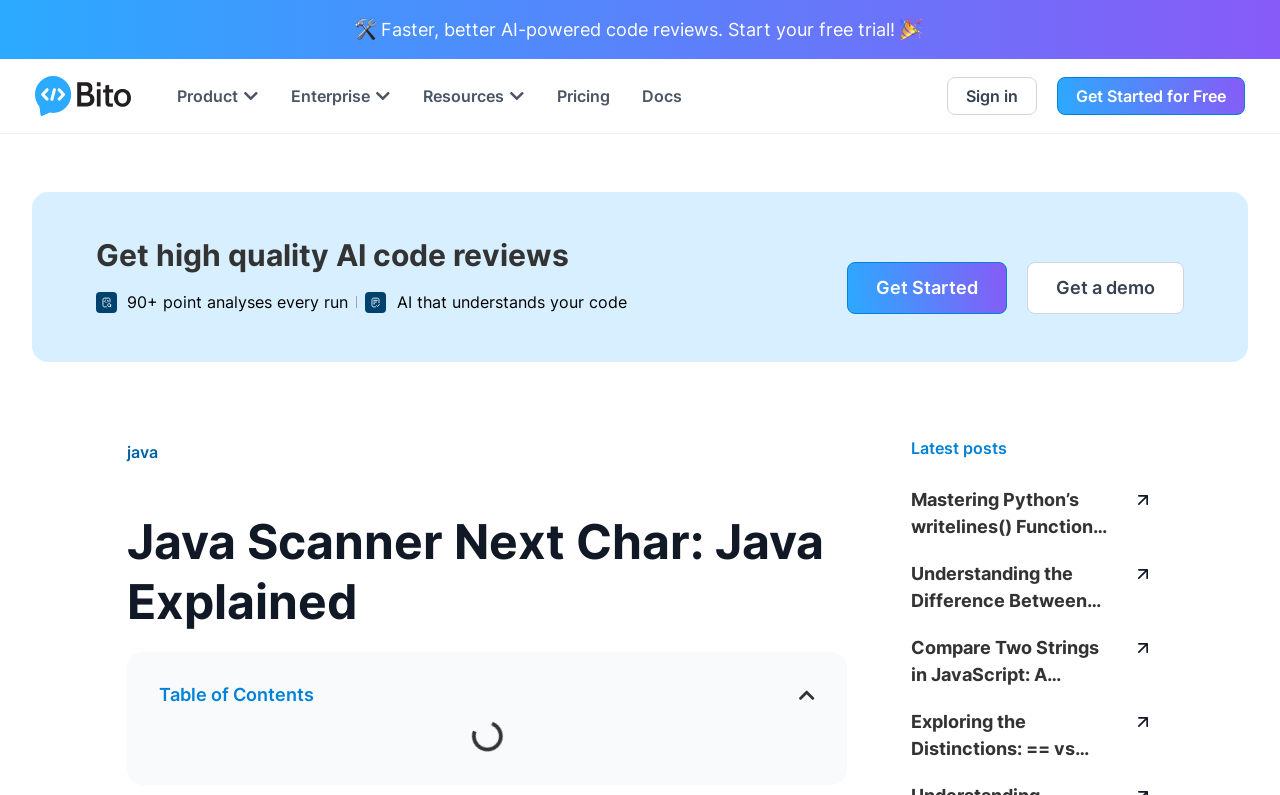What is the topic of the article with the heading 'Java Scanner Next Char: Java Explained'?
From the image, provide a succinct answer in one word or a short phrase.

Java programming